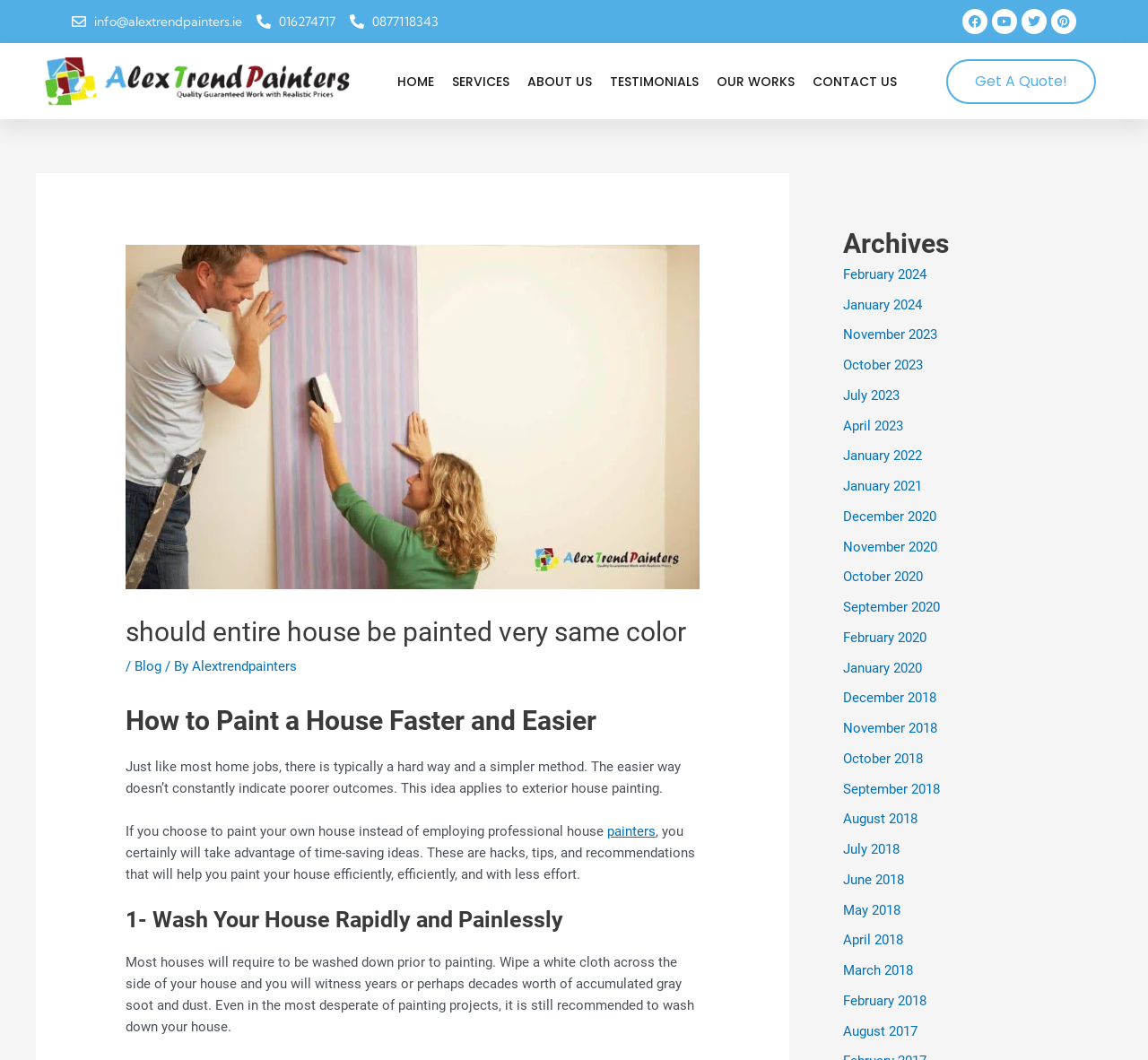Find the bounding box coordinates for the HTML element described in this sentence: "Get A Quote!". Provide the coordinates as four float numbers between 0 and 1, in the format [left, top, right, bottom].

[0.824, 0.056, 0.955, 0.098]